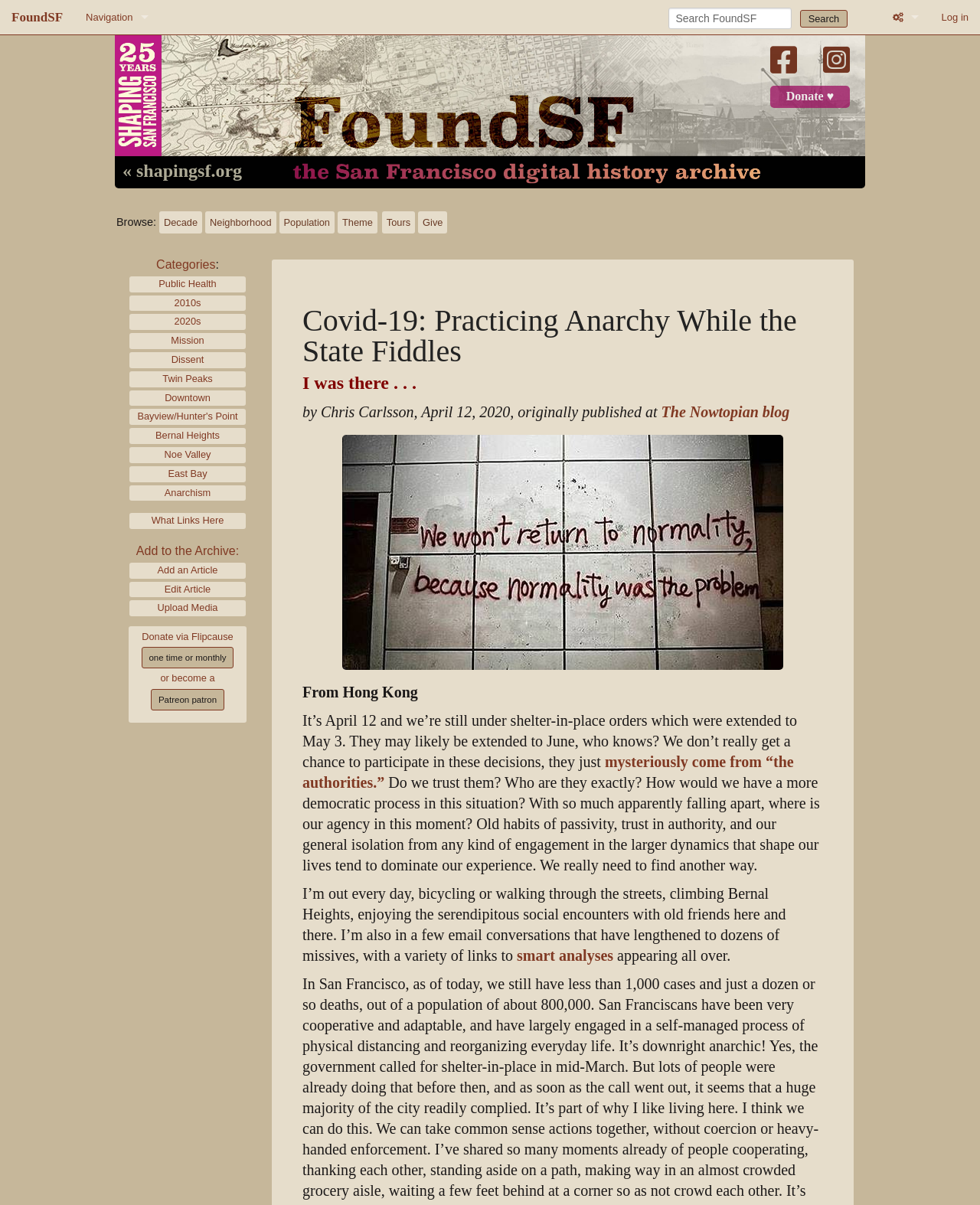Extract the bounding box coordinates for the UI element described by the text: "mysteriously come from “the authorities.”". The coordinates should be in the form of [left, top, right, bottom] with values between 0 and 1.

[0.309, 0.625, 0.81, 0.657]